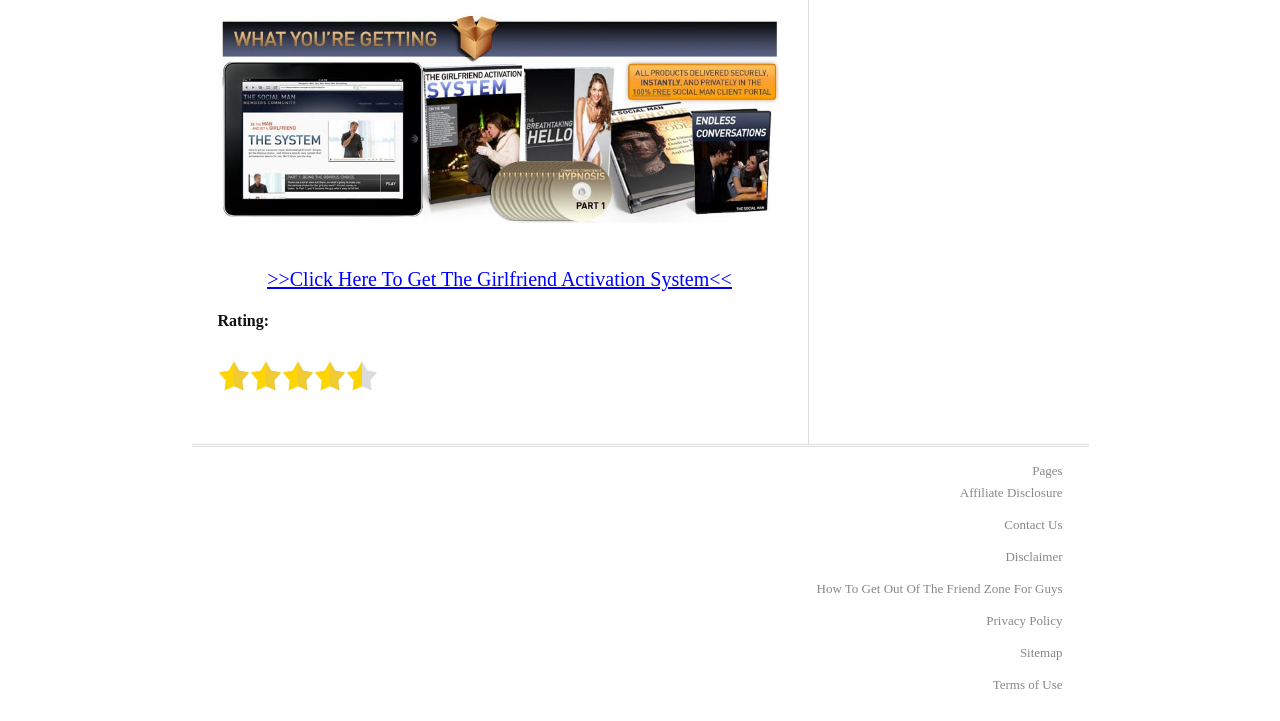Please provide the bounding box coordinates for the element that needs to be clicked to perform the instruction: "Learn how to get out of the friend zone". The coordinates must consist of four float numbers between 0 and 1, formatted as [left, top, right, bottom].

[0.638, 0.806, 0.83, 0.827]